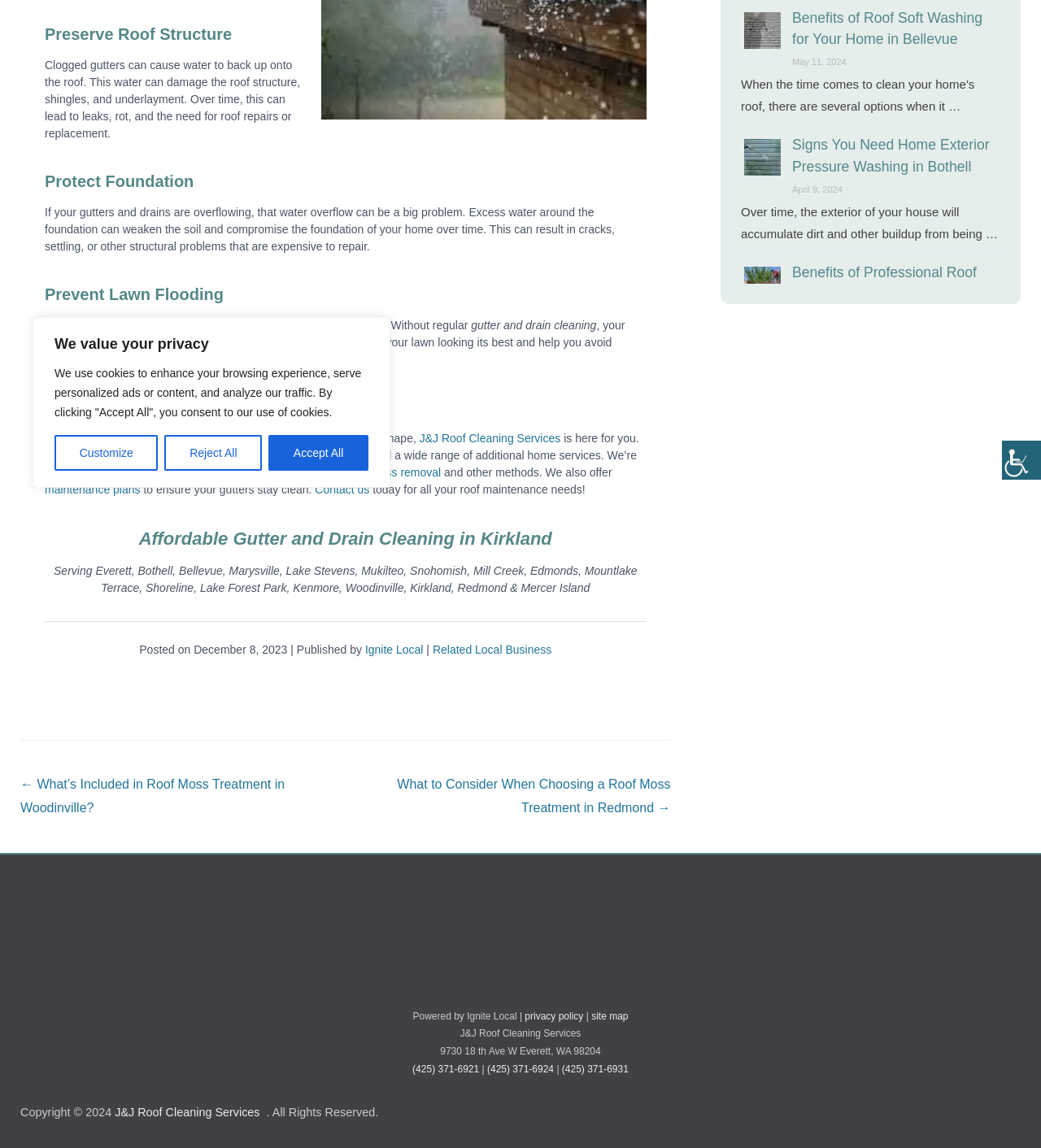Find the bounding box coordinates of the UI element according to this description: "Contact us".

[0.303, 0.421, 0.355, 0.432]